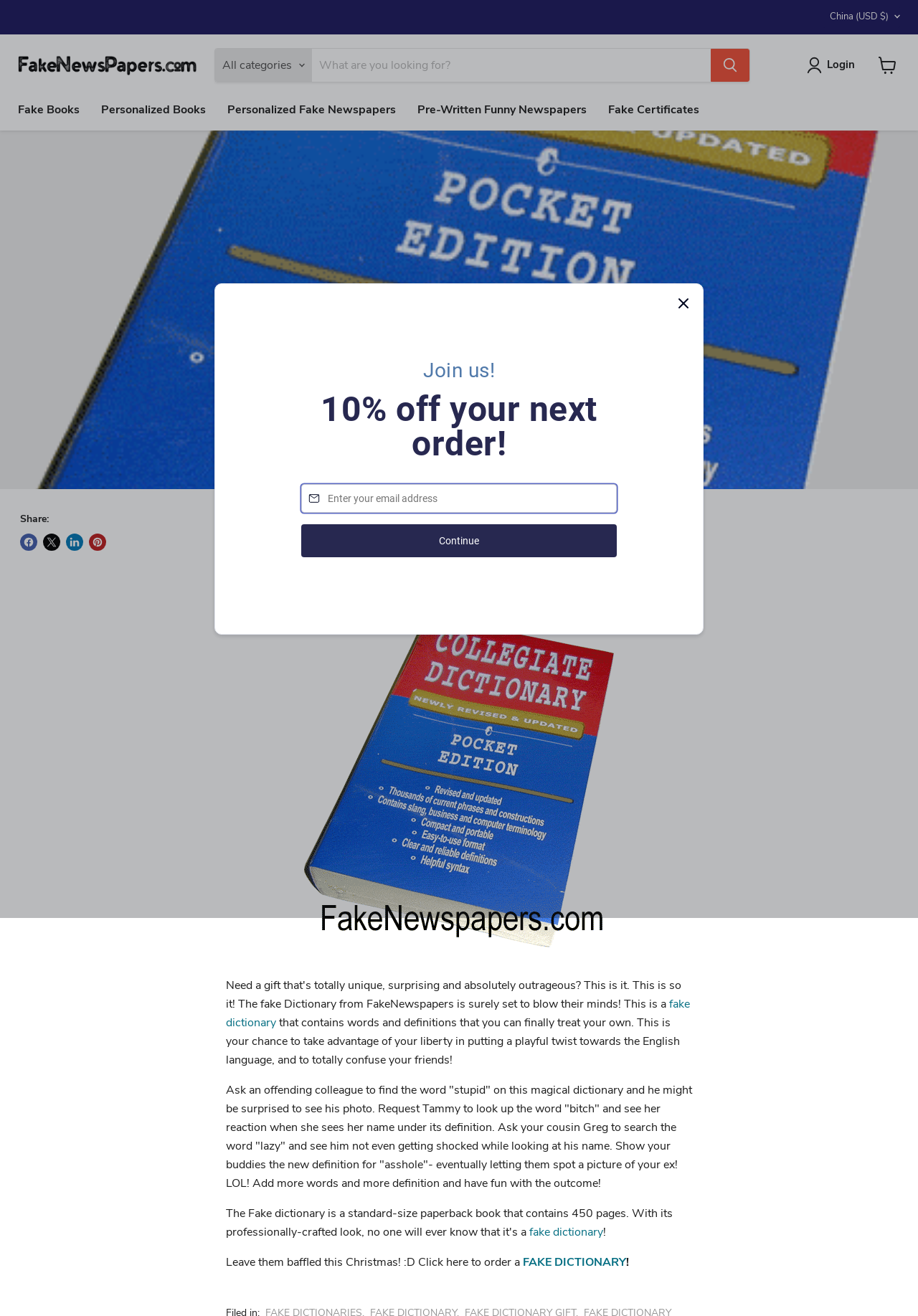Locate the bounding box coordinates of the area to click to fulfill this instruction: "Search for a product". The bounding box should be presented as four float numbers between 0 and 1, in the order [left, top, right, bottom].

[0.234, 0.036, 0.817, 0.063]